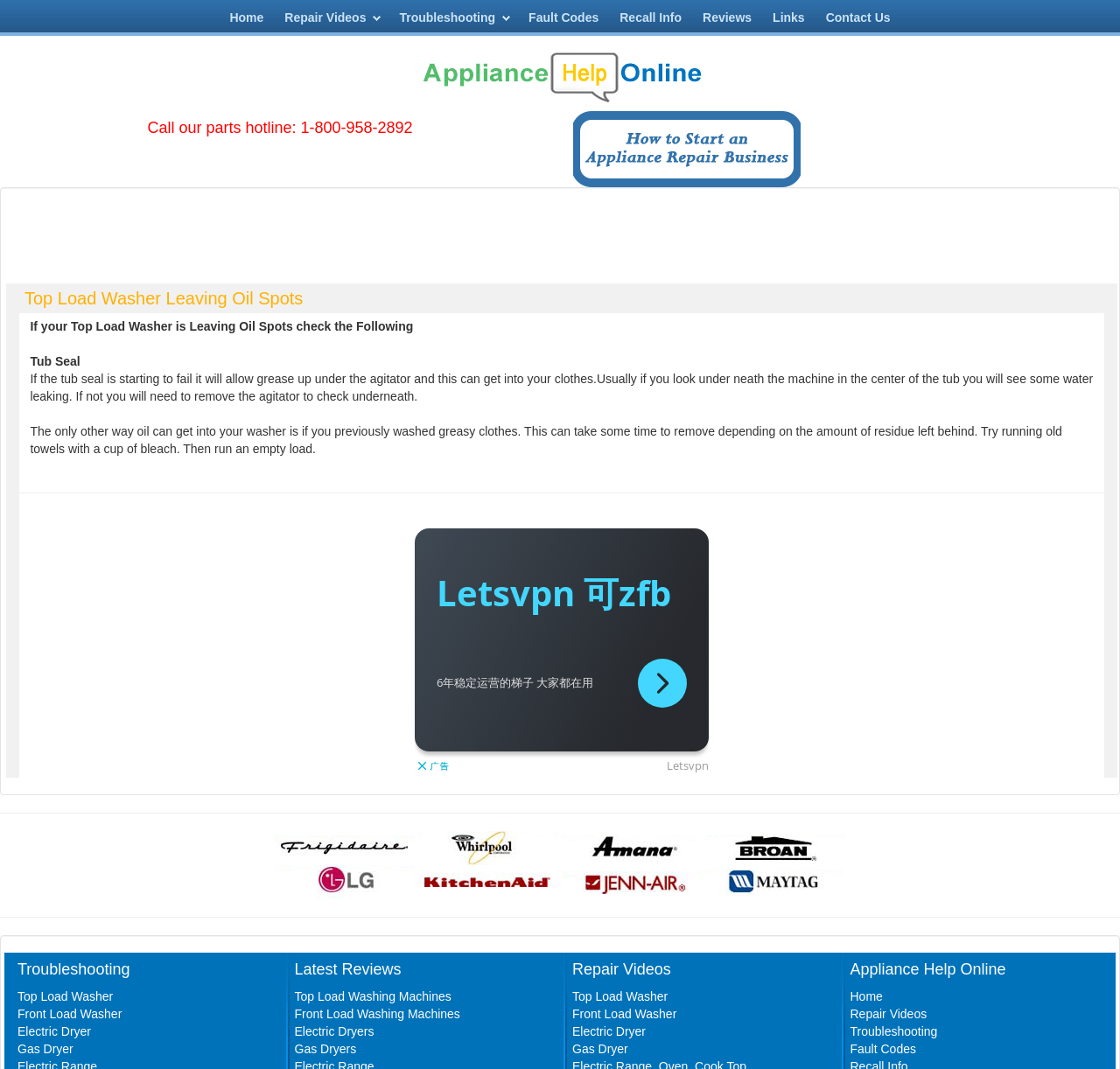Determine the bounding box coordinates for the HTML element described here: "Top Load Washing Machines".

[0.263, 0.925, 0.403, 0.938]